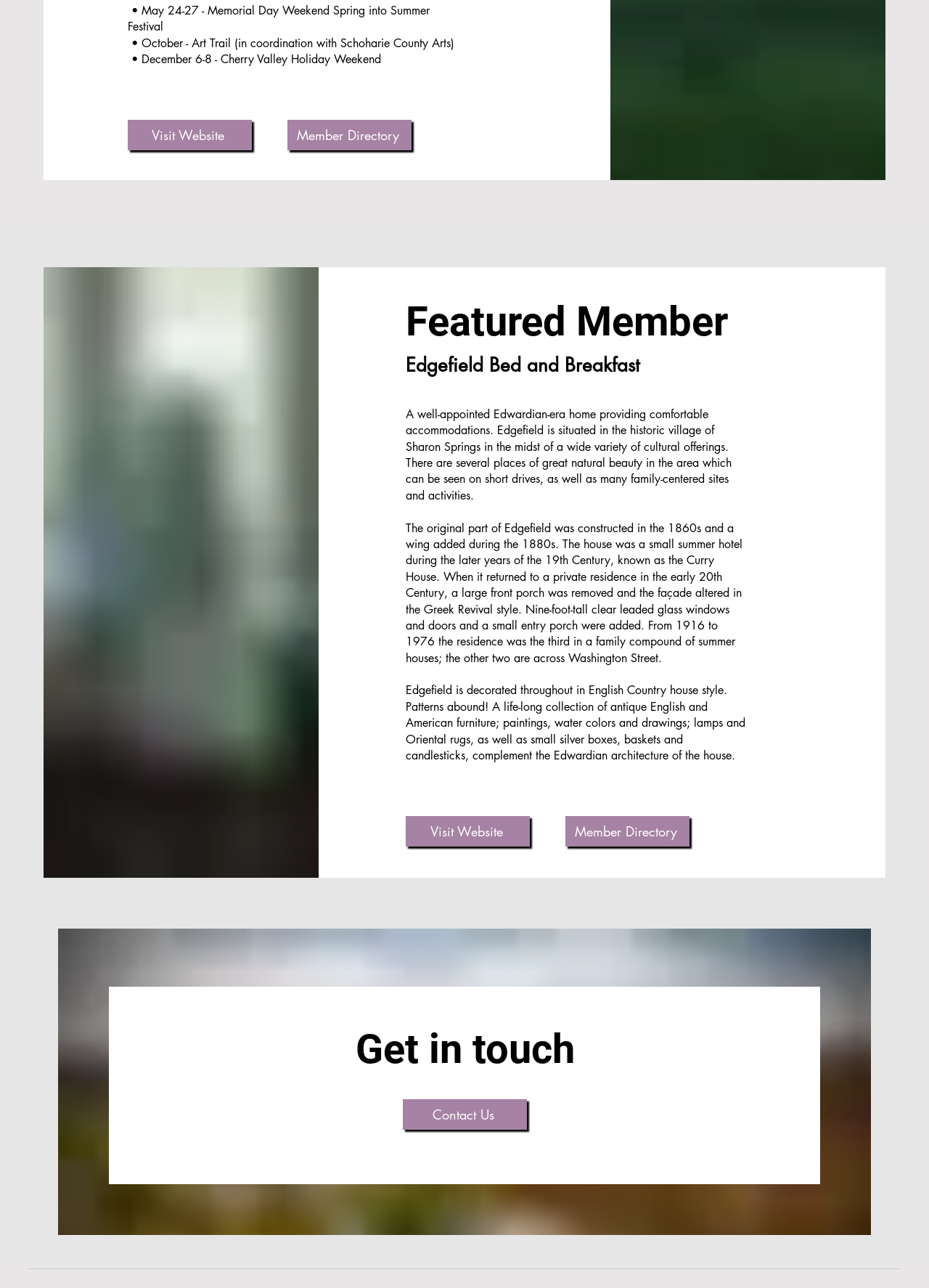Given the element description "Visit Website", identify the bounding box of the corresponding UI element.

[0.137, 0.093, 0.271, 0.117]